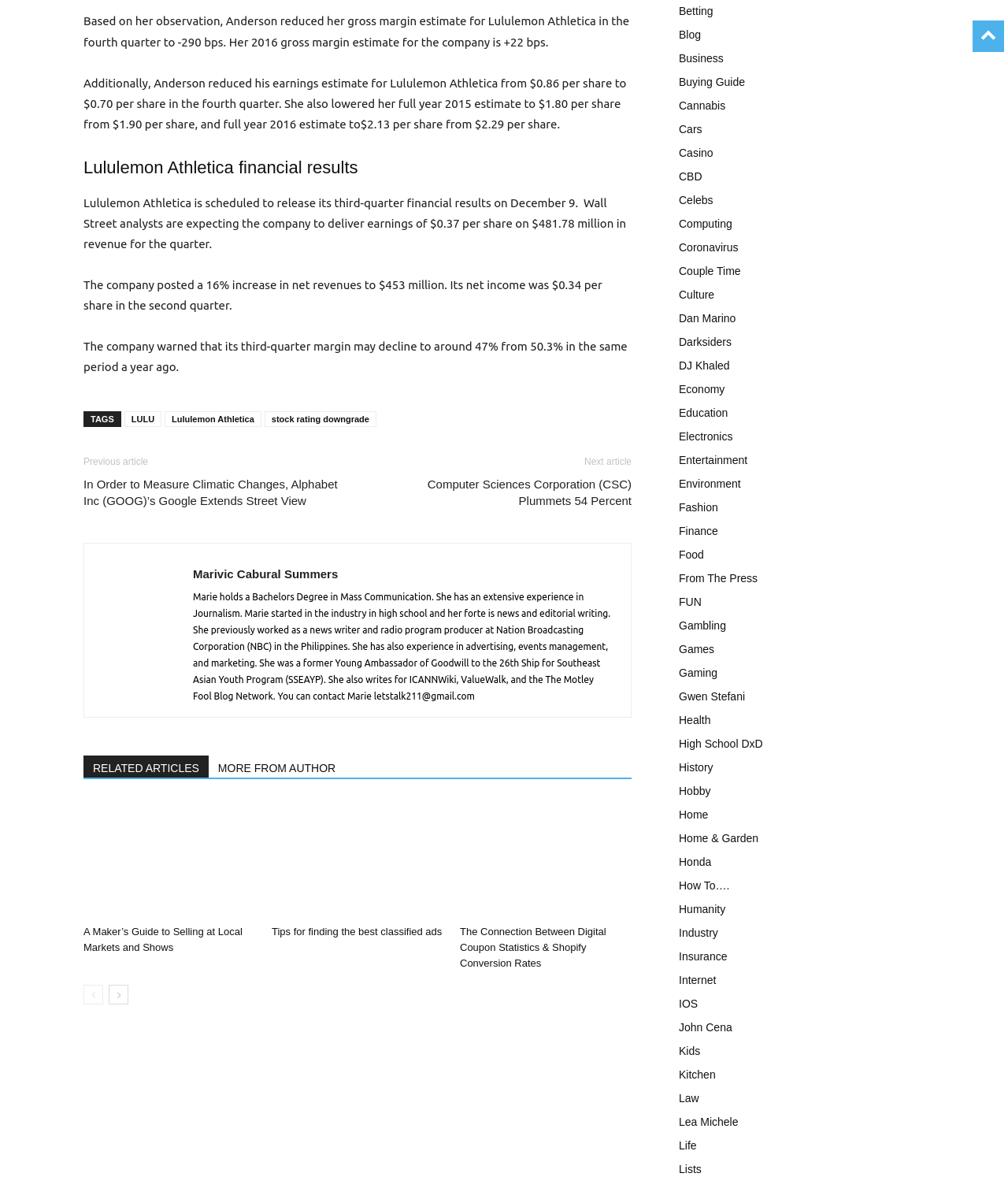Specify the bounding box coordinates of the element's area that should be clicked to execute the given instruction: "Check the 'next-page' link". The coordinates should be four float numbers between 0 and 1, i.e., [left, top, right, bottom].

[0.108, 0.836, 0.127, 0.853]